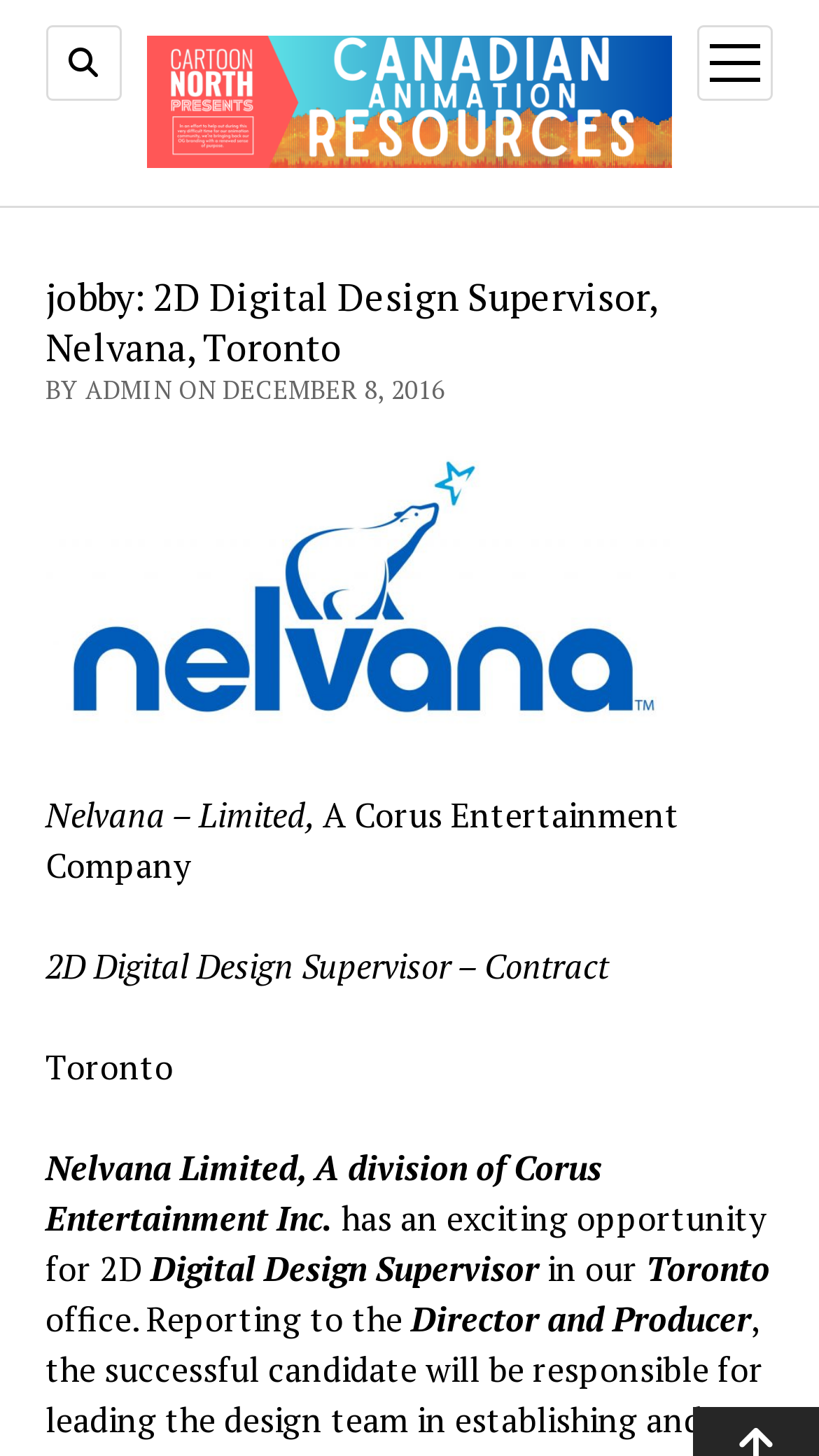Who does the job report to?
Based on the screenshot, answer the question with a single word or phrase.

Director and Producer